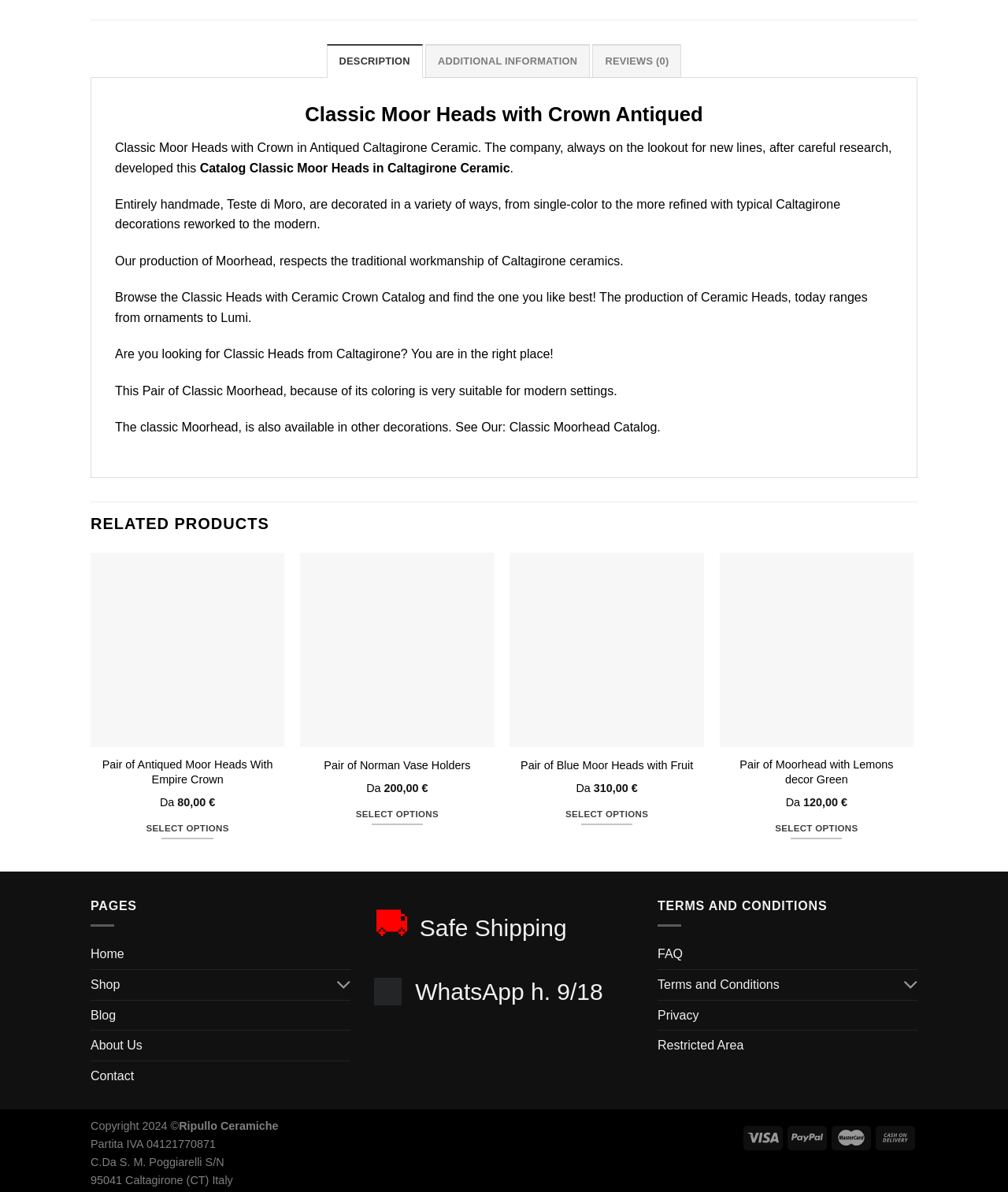Predict the bounding box of the UI element based on this description: "aria-label="Pair of Norman Vase Holders"".

[0.298, 0.464, 0.49, 0.627]